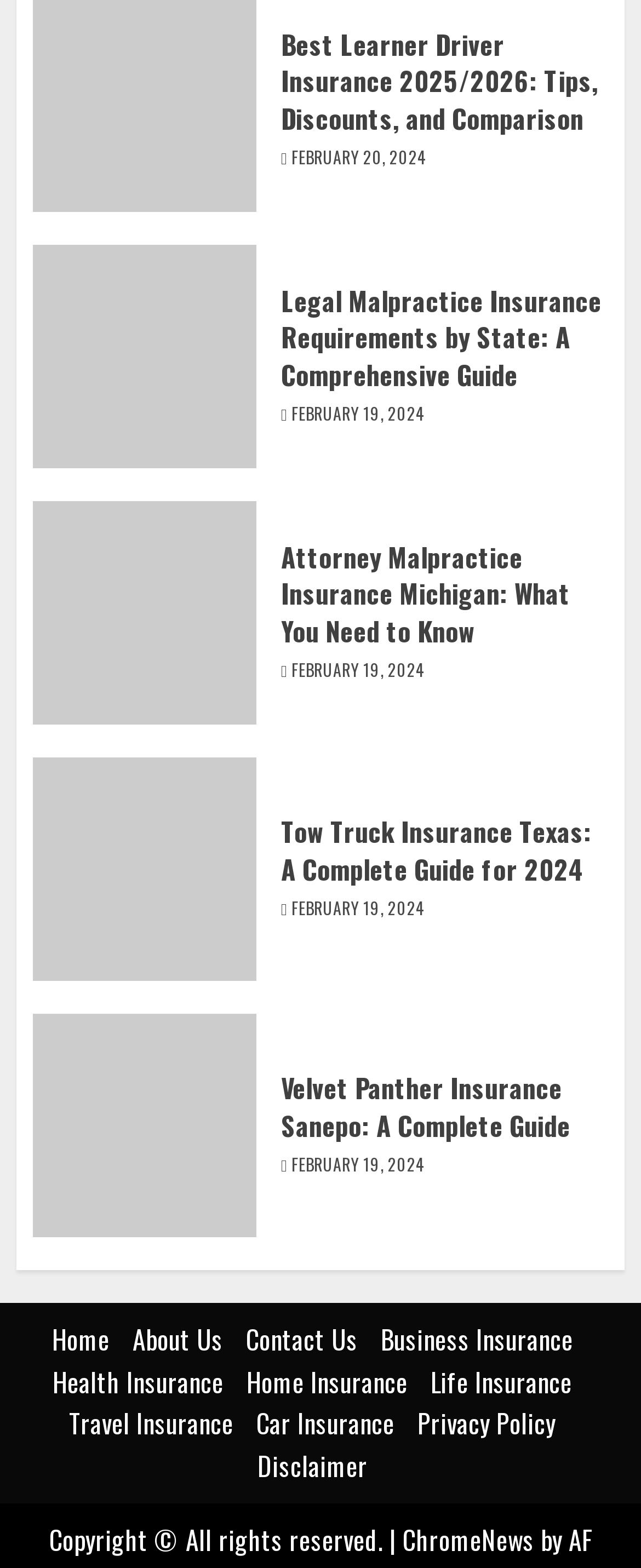Find the bounding box coordinates for the area that should be clicked to accomplish the instruction: "View the 'Legal Malpractice Insurance Requirements by State' image".

[0.051, 0.156, 0.4, 0.299]